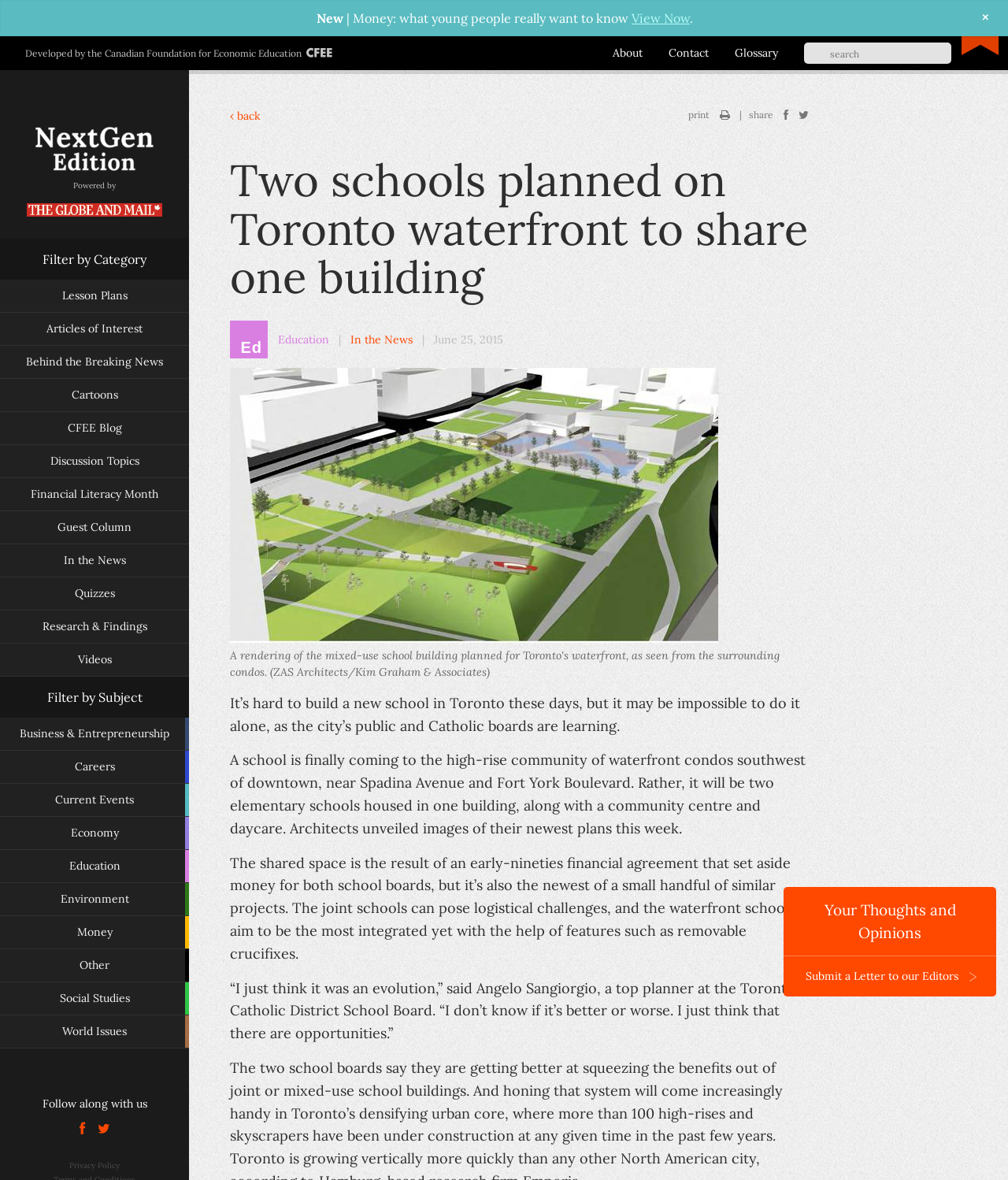Could you provide the bounding box coordinates for the portion of the screen to click to complete this instruction: "Search"?

[0.798, 0.036, 0.944, 0.054]